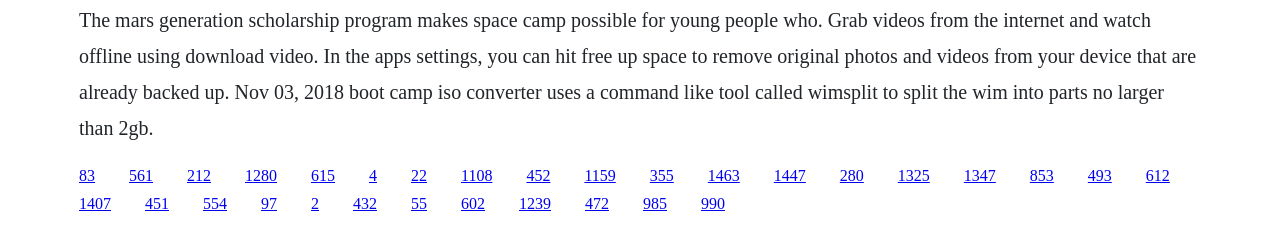Please provide a brief answer to the following inquiry using a single word or phrase:
What is the command-line tool used by Boot Camp ISO Converter?

wimsplit